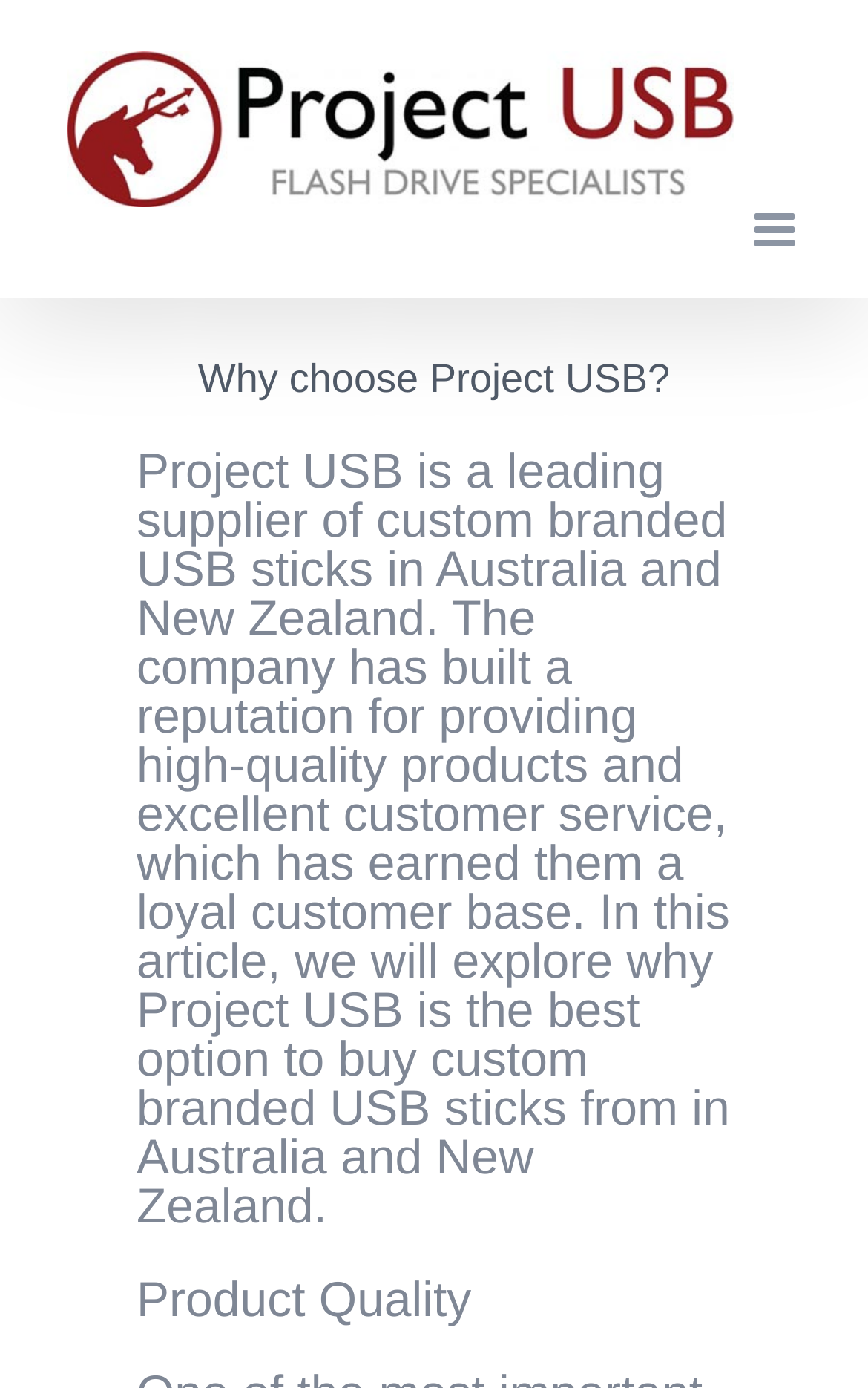What is the company's reputation for?
Using the details shown in the screenshot, provide a comprehensive answer to the question.

Based on the webpage content, it is mentioned that 'The company has built a reputation for providing high-quality products and excellent customer service'. Therefore, the company's reputation is for providing high-quality products.